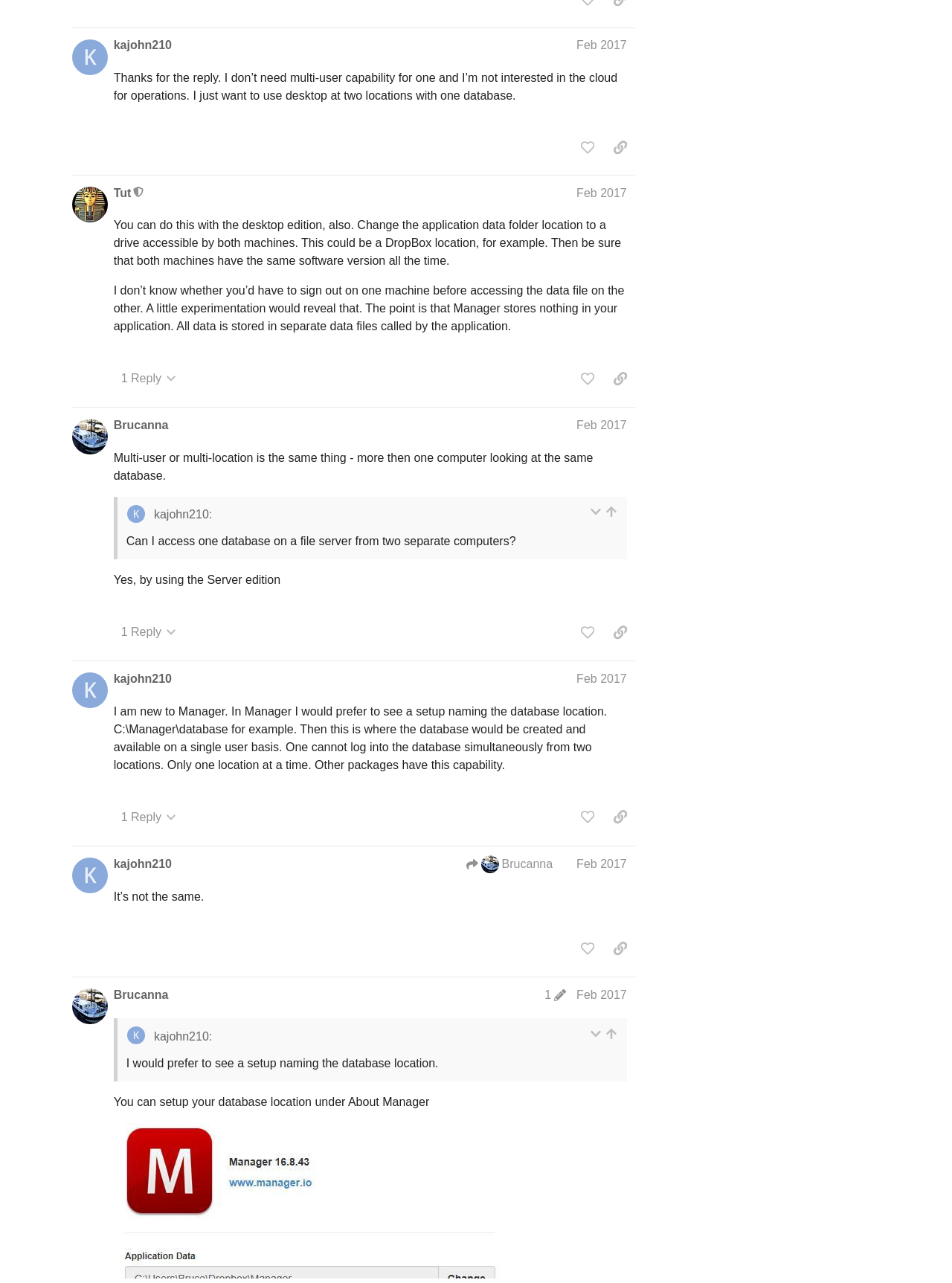Predict the bounding box coordinates for the UI element described as: "Tut". The coordinates should be four float numbers between 0 and 1, presented as [left, top, right, bottom].

[0.119, 0.144, 0.138, 0.157]